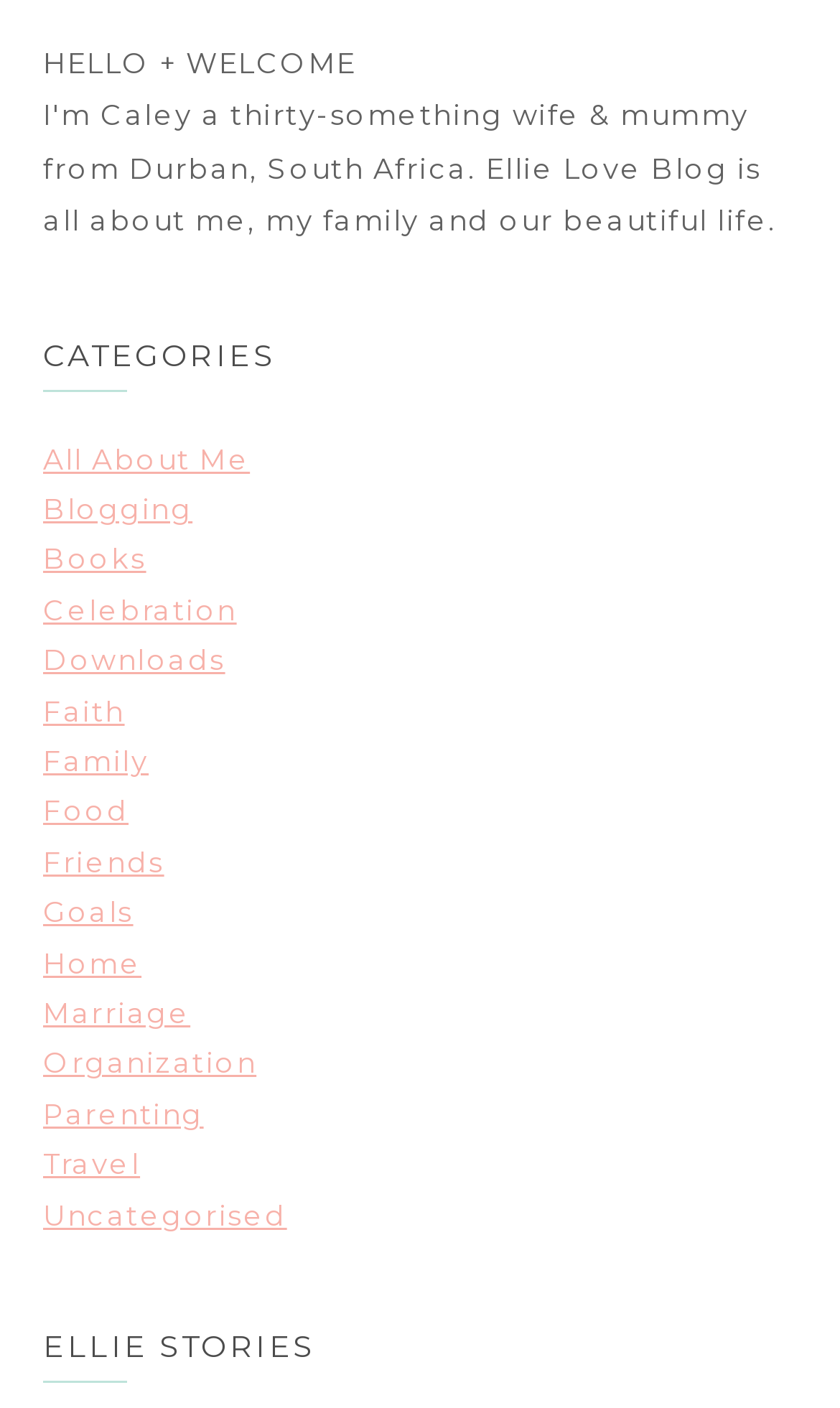Could you highlight the region that needs to be clicked to execute the instruction: "click on 'All About Me'"?

[0.051, 0.313, 0.298, 0.338]